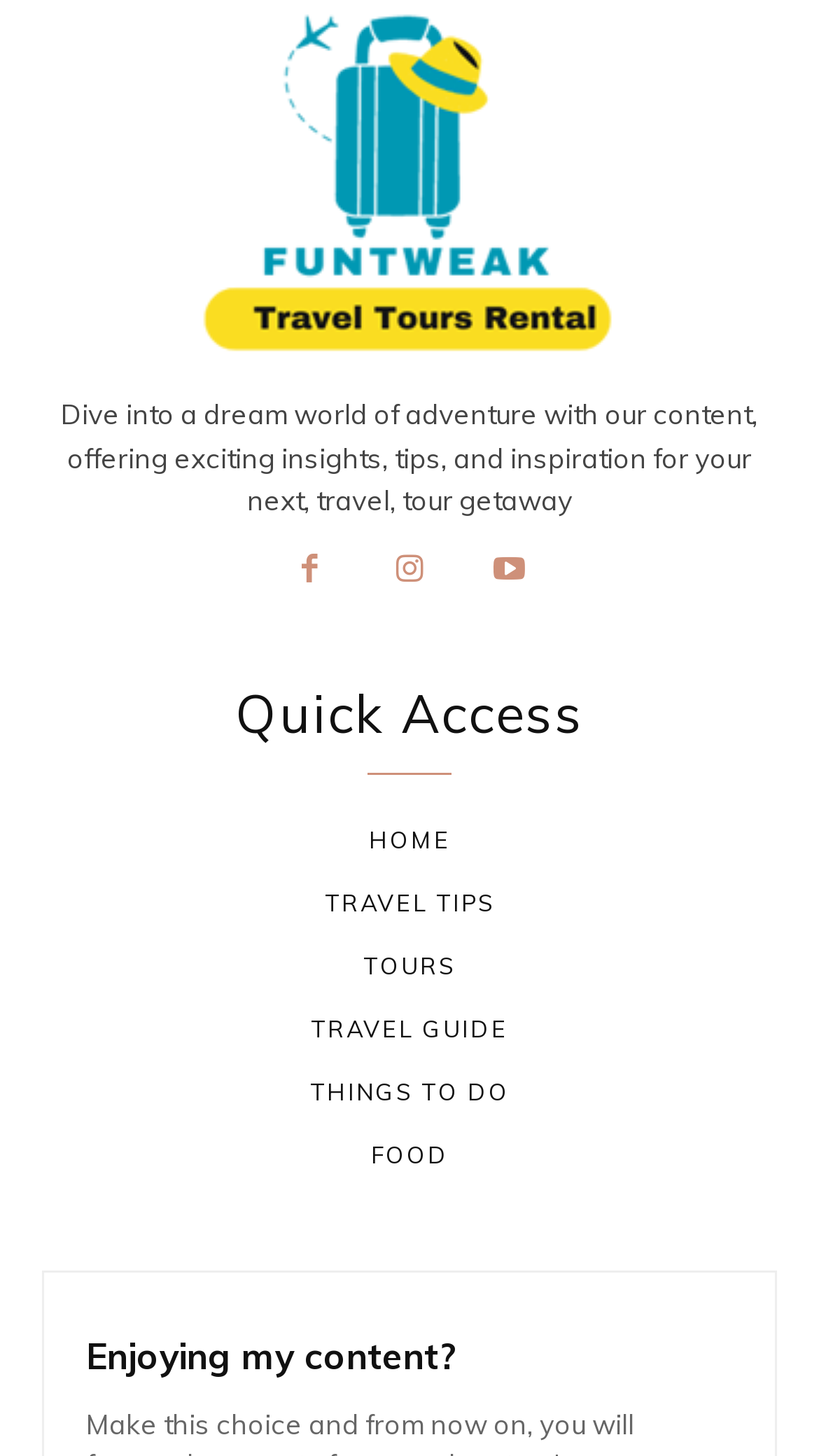Reply to the question with a brief word or phrase: What is the tone of the website?

Inviting